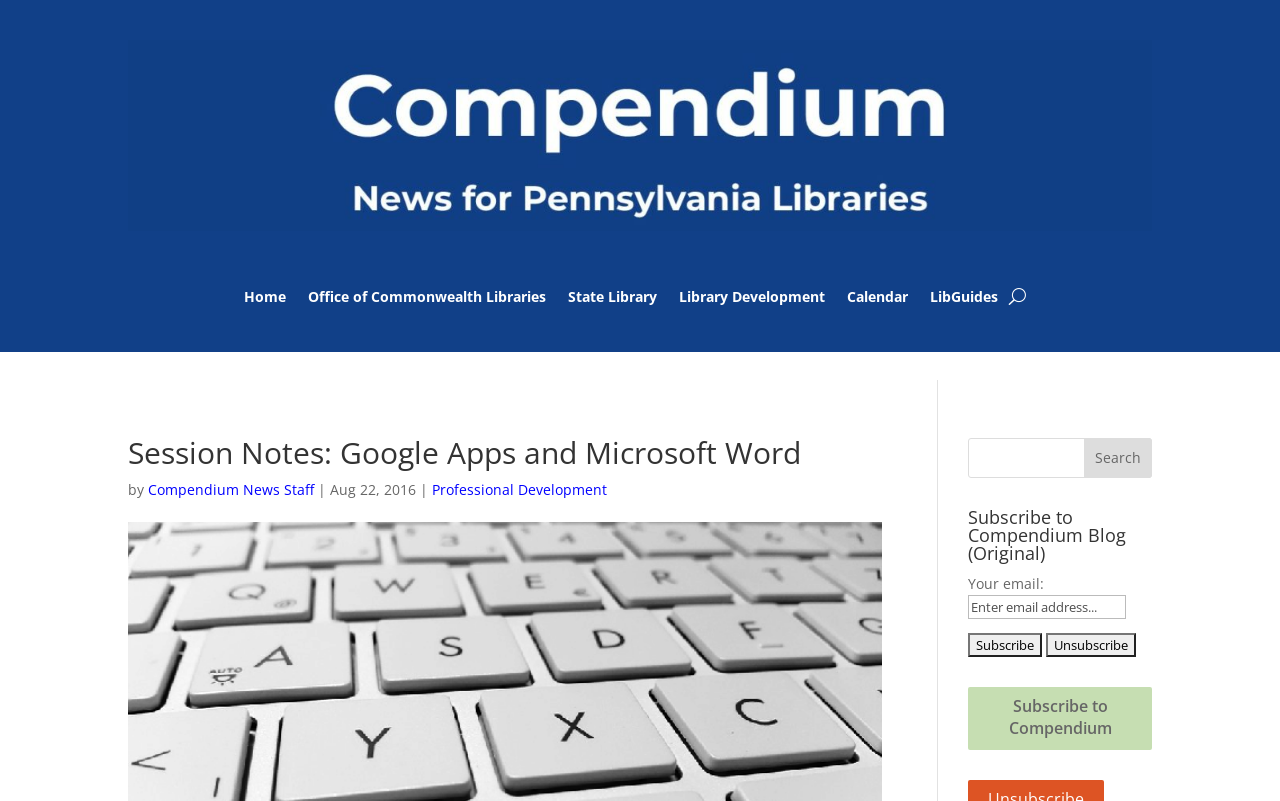What is the date of the session notes?
Relying on the image, give a concise answer in one word or a brief phrase.

Aug 22, 2016